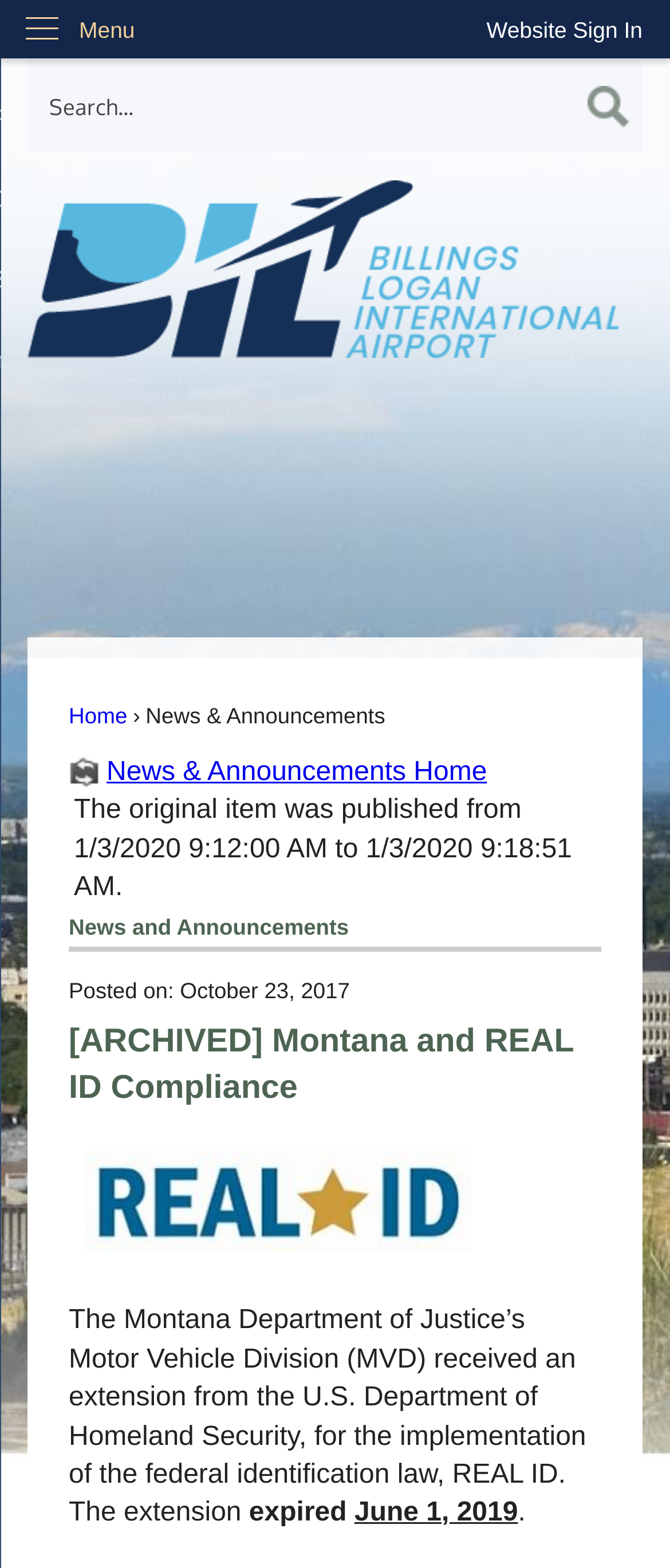Given the description "Home", provide the bounding box coordinates of the corresponding UI element.

[0.103, 0.448, 0.19, 0.465]